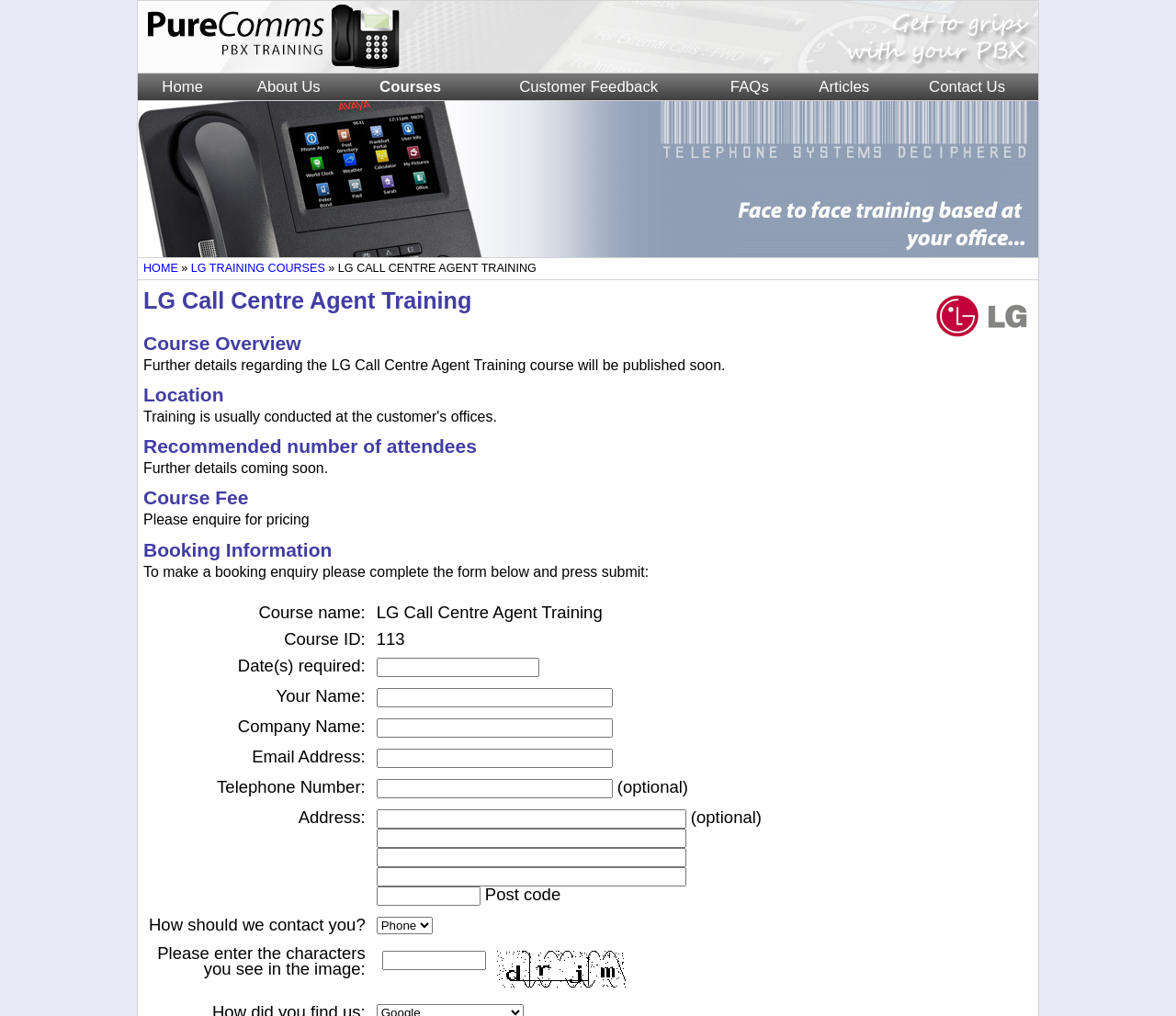Can you identify the bounding box coordinates of the clickable region needed to carry out this instruction: 'Select contact method'? The coordinates should be four float numbers within the range of 0 to 1, stated as [left, top, right, bottom].

[0.32, 0.902, 0.368, 0.919]